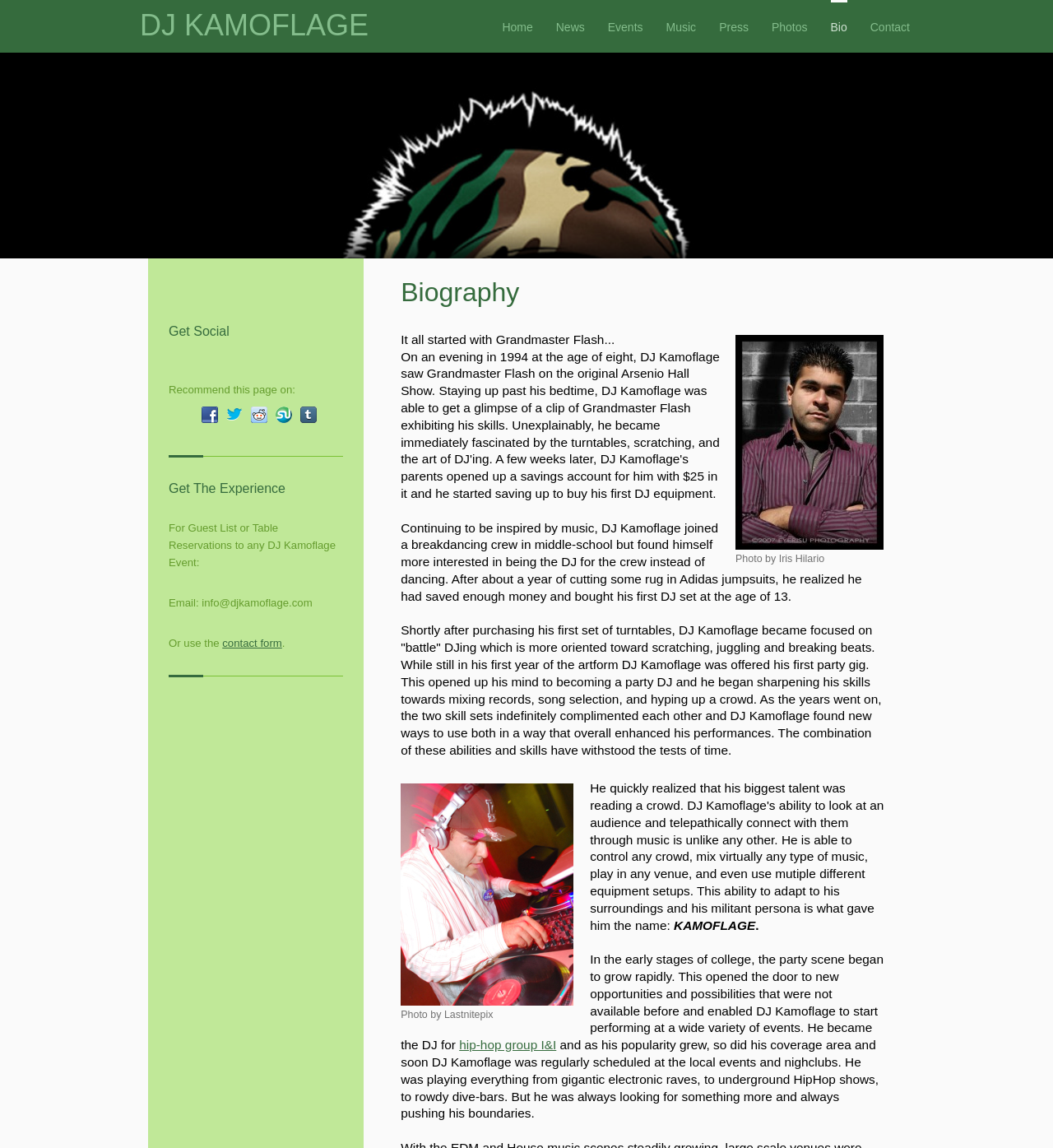What is the name of the hip-hop group DJ Kamoflage was part of?
Using the visual information, respond with a single word or phrase.

I&I